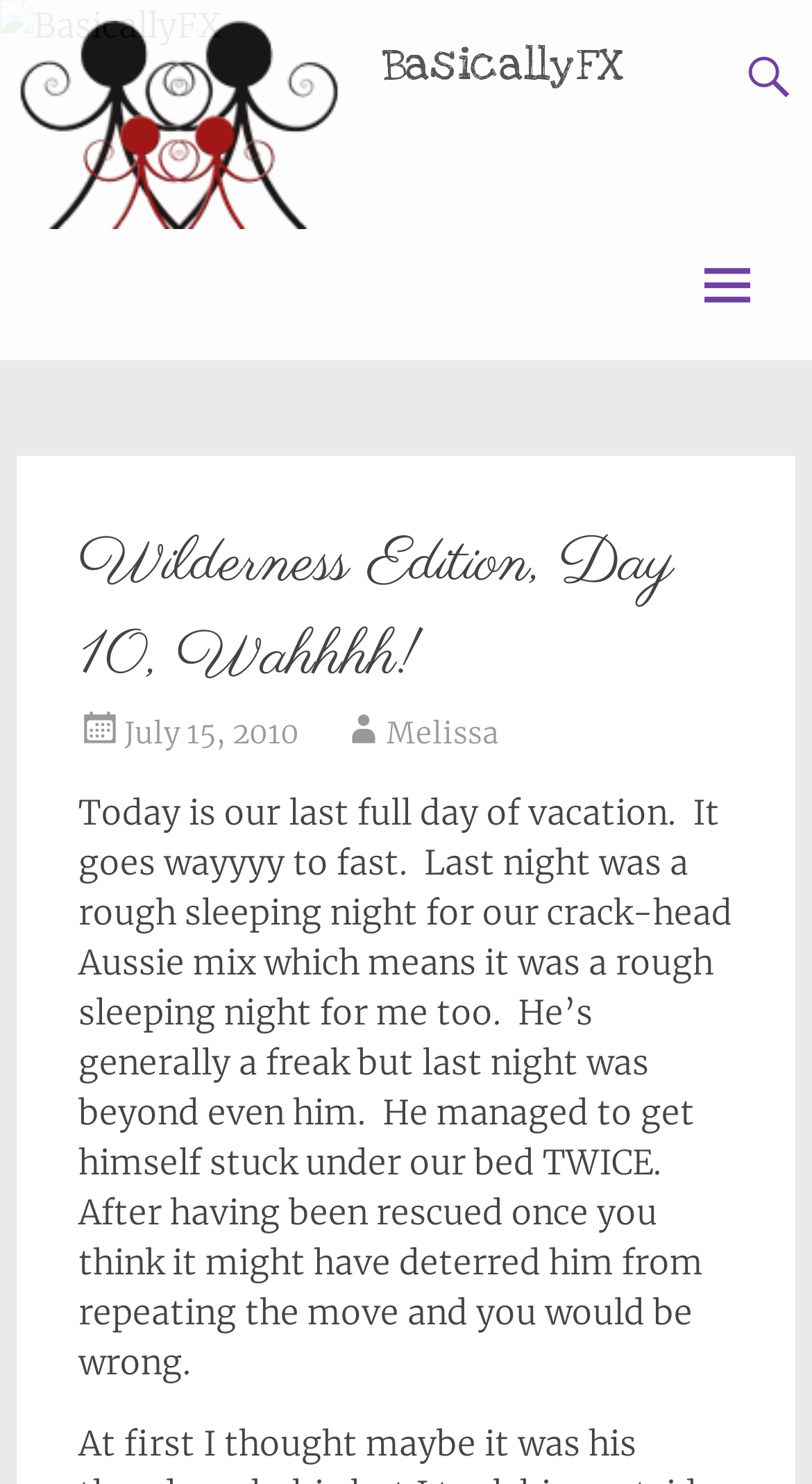Refer to the image and provide an in-depth answer to the question: 
What is the breed of the dog mentioned in the blog post?

I found the breed of the dog mentioned in the blog post by reading the text content of the static text element which describes the dog as a 'crack-head Aussie mix'.